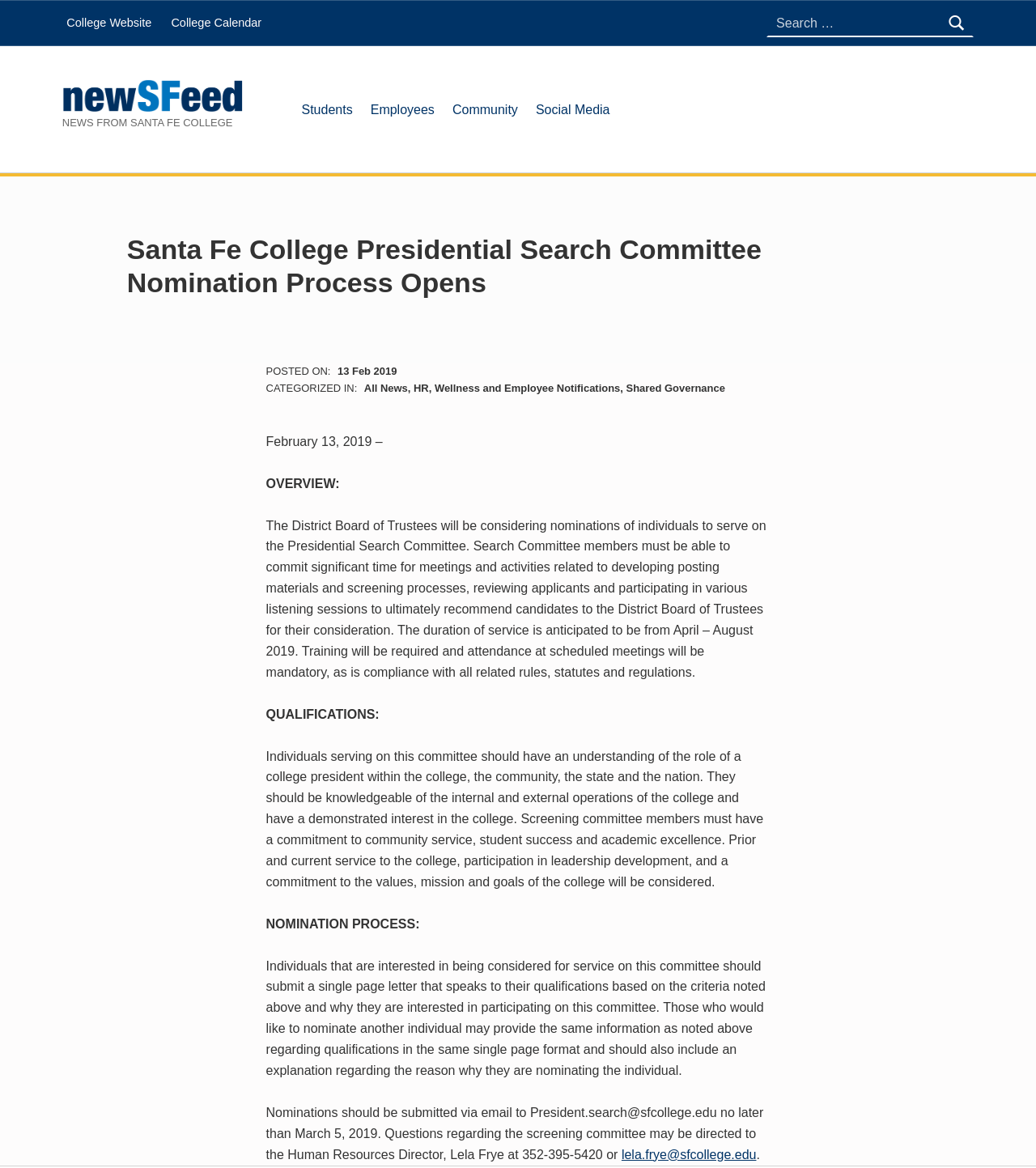Please specify the coordinates of the bounding box for the element that should be clicked to carry out this instruction: "Go to College Website". The coordinates must be four float numbers between 0 and 1, formatted as [left, top, right, bottom].

[0.06, 0.014, 0.151, 0.026]